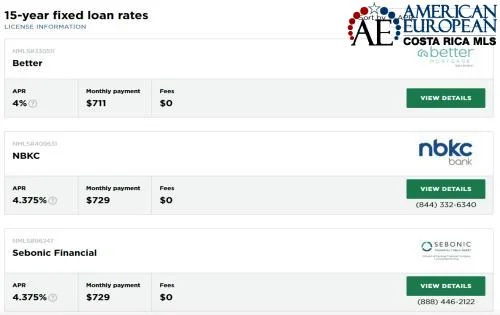Refer to the image and provide an in-depth answer to the question: 
What is the purpose of the graphic?

The caption suggests that the graphic is branded with the logo of the American European Costa Rica MLS, which implies a focus on real estate transactions and lending options within the region, and the graphic provides essential information for potential borrowers considering fixed-rate loans in Costa Rica.